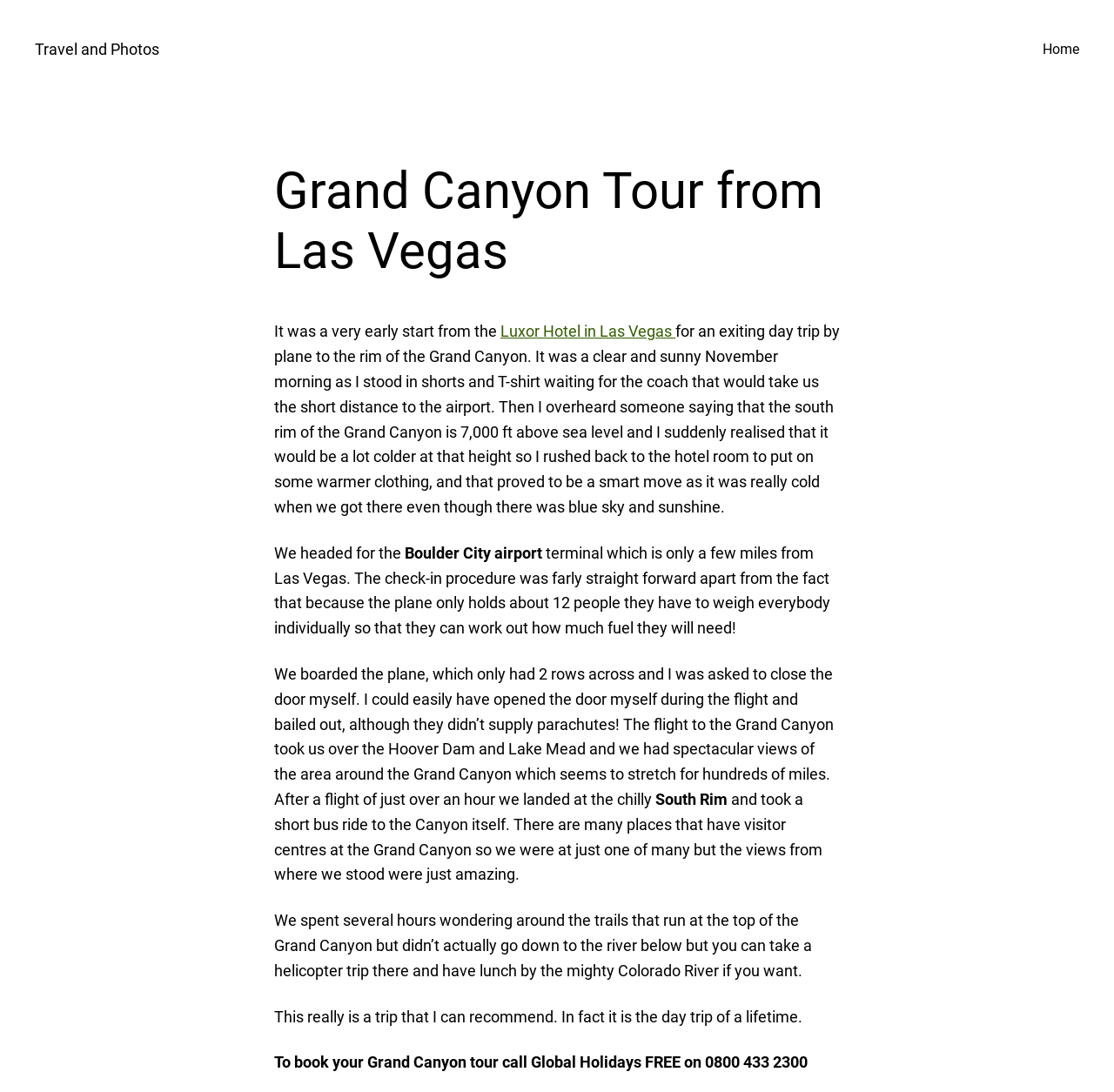Generate a comprehensive description of the webpage.

The webpage is about a travel blog, specifically a day trip to the Grand Canyon from Las Vegas. At the top, there are two links: "Travel and Photos" on the left and "Home" on the right. Below these links, there is a heading that reads "Grand Canyon Tour from Las Vegas". 

Under the heading, there is a block of text that describes the early morning start from the Luxor Hotel in Las Vegas, followed by a link to "Luxor Hotel in Las Vegas". The text continues to describe the day trip, including the flight to the Grand Canyon, the views of the Hoover Dam and Lake Mead, and the landing at the South Rim. 

The text also mentions taking a short bus ride to the Canyon itself and spending several hours walking around the trails at the top of the Grand Canyon. There is a recommendation to take a helicopter trip to the river below and have lunch by the Colorado River. 

At the very bottom of the page, there is a call to action to book a Grand Canyon tour with Global Holidays, along with a phone number.